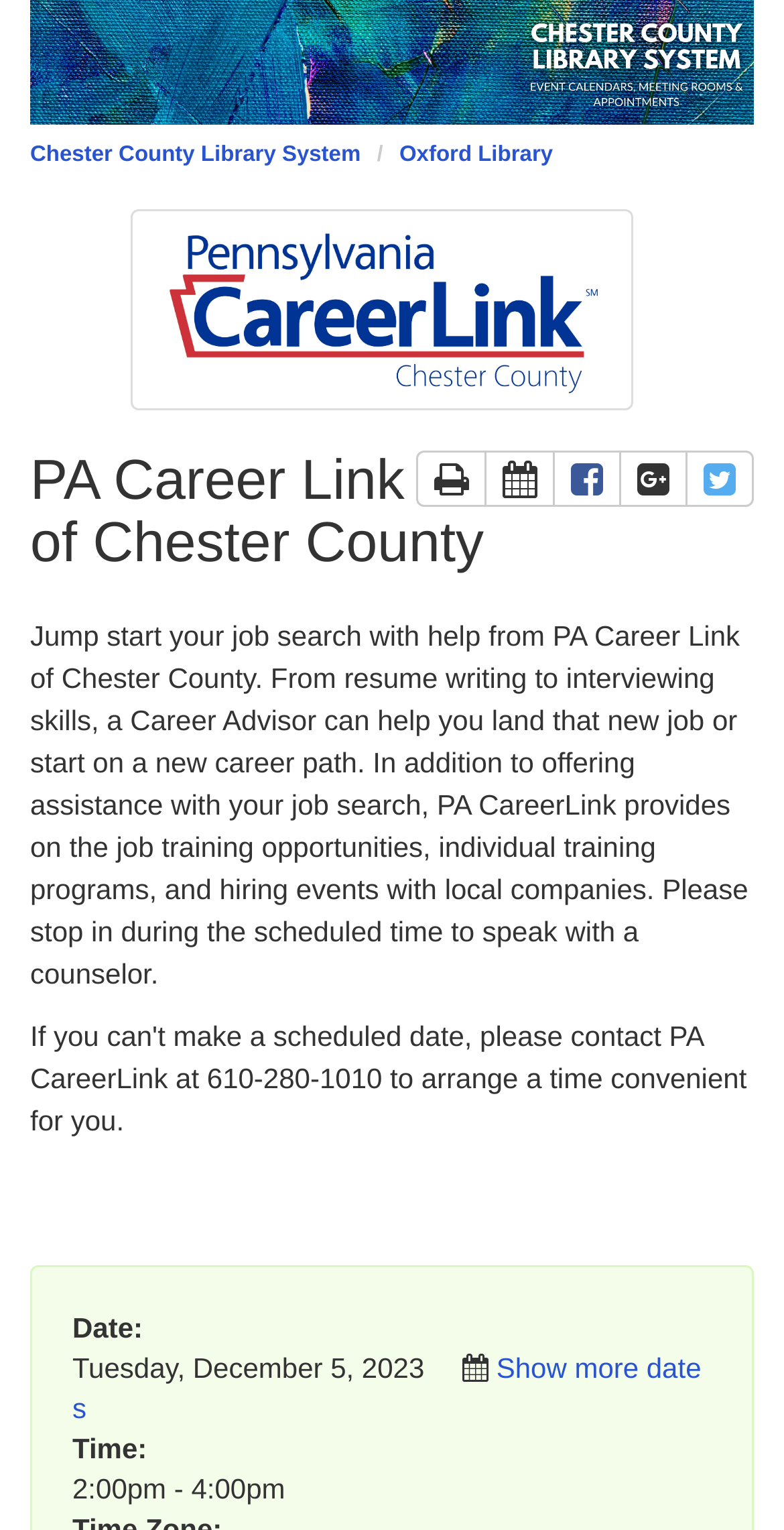Based on the element description "Show more dates", predict the bounding box coordinates of the UI element.

[0.092, 0.883, 0.894, 0.93]